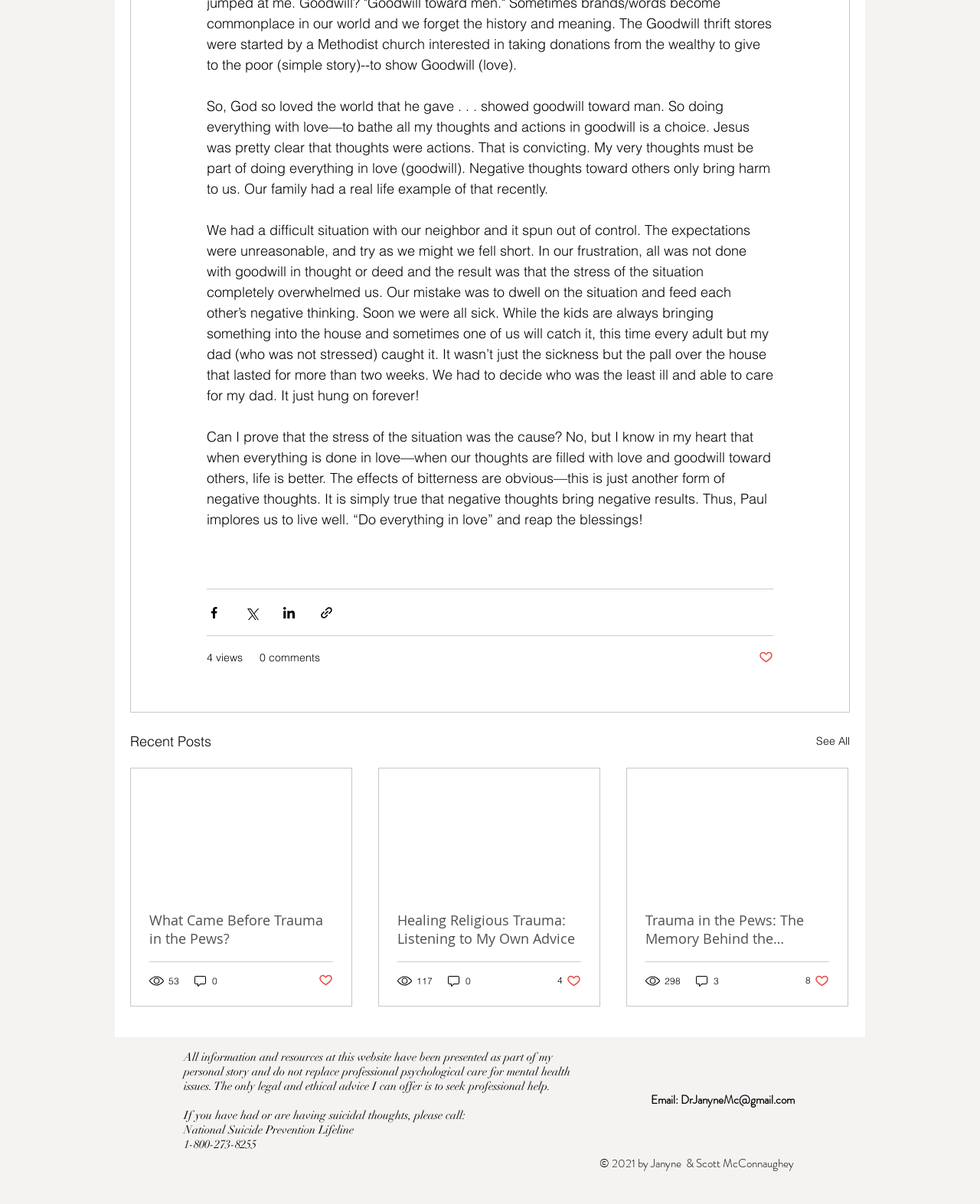Please provide a comprehensive response to the question based on the details in the image: How many views does the first article have?

The first article has a label '4 views' below it, indicating that it has been viewed 4 times.